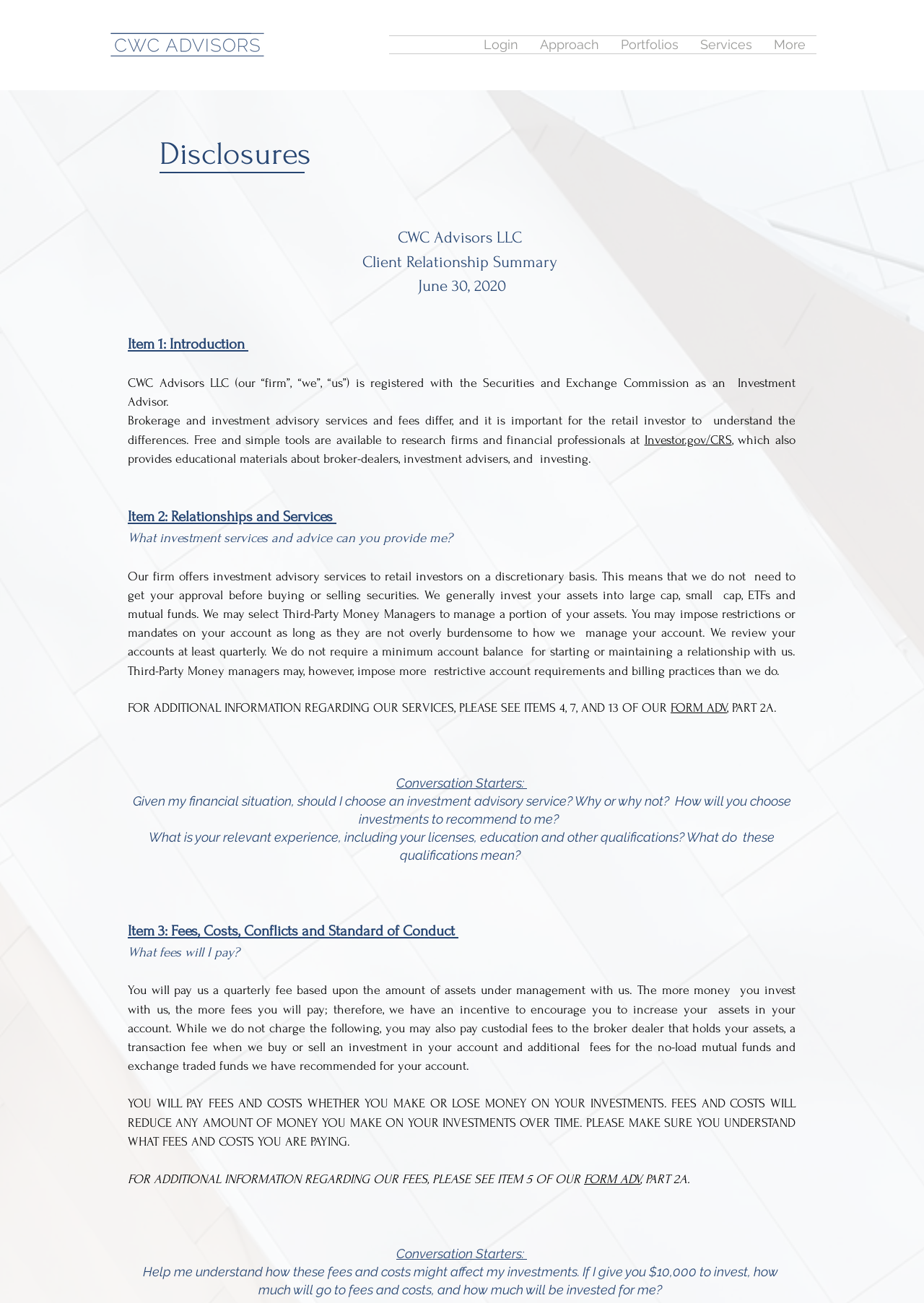Extract the bounding box coordinates for the UI element described by the text: "FORM ADV". The coordinates should be in the form of [left, top, right, bottom] with values between 0 and 1.

[0.632, 0.9, 0.693, 0.91]